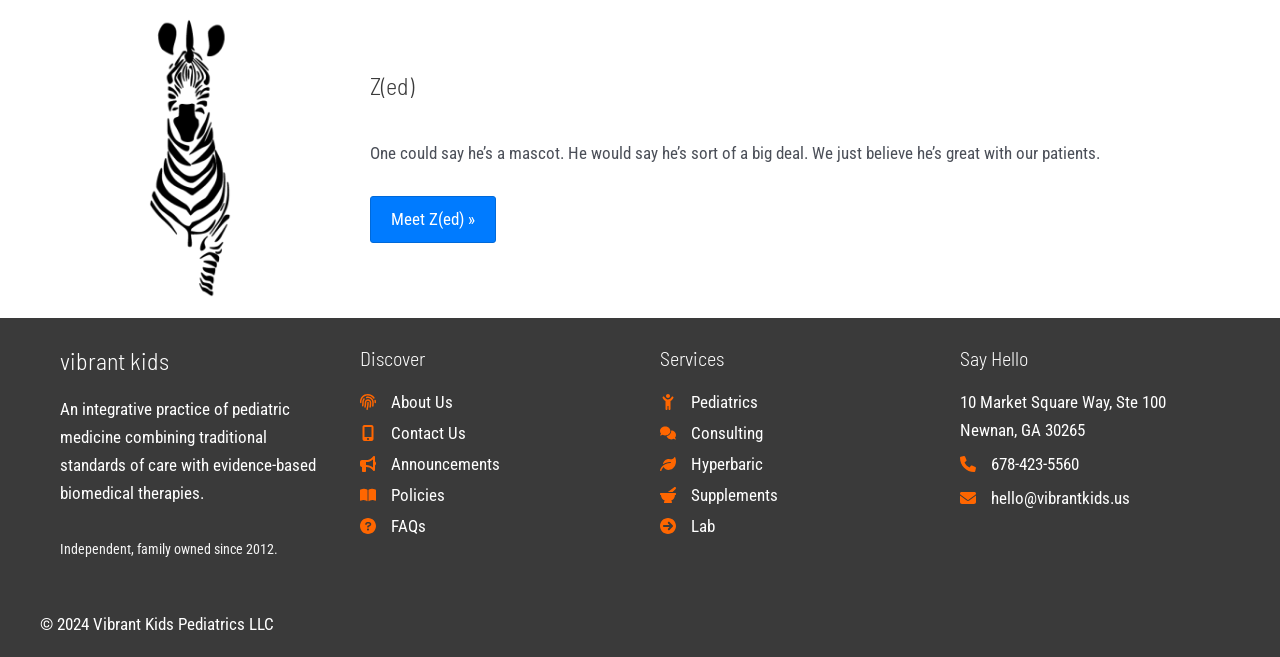Examine the screenshot and answer the question in as much detail as possible: What is the name of the mascot?

The name of the mascot can be found in the heading element with the text 'Z(ed)' at the top of the webpage, which is accompanied by a description of the mascot's personality.